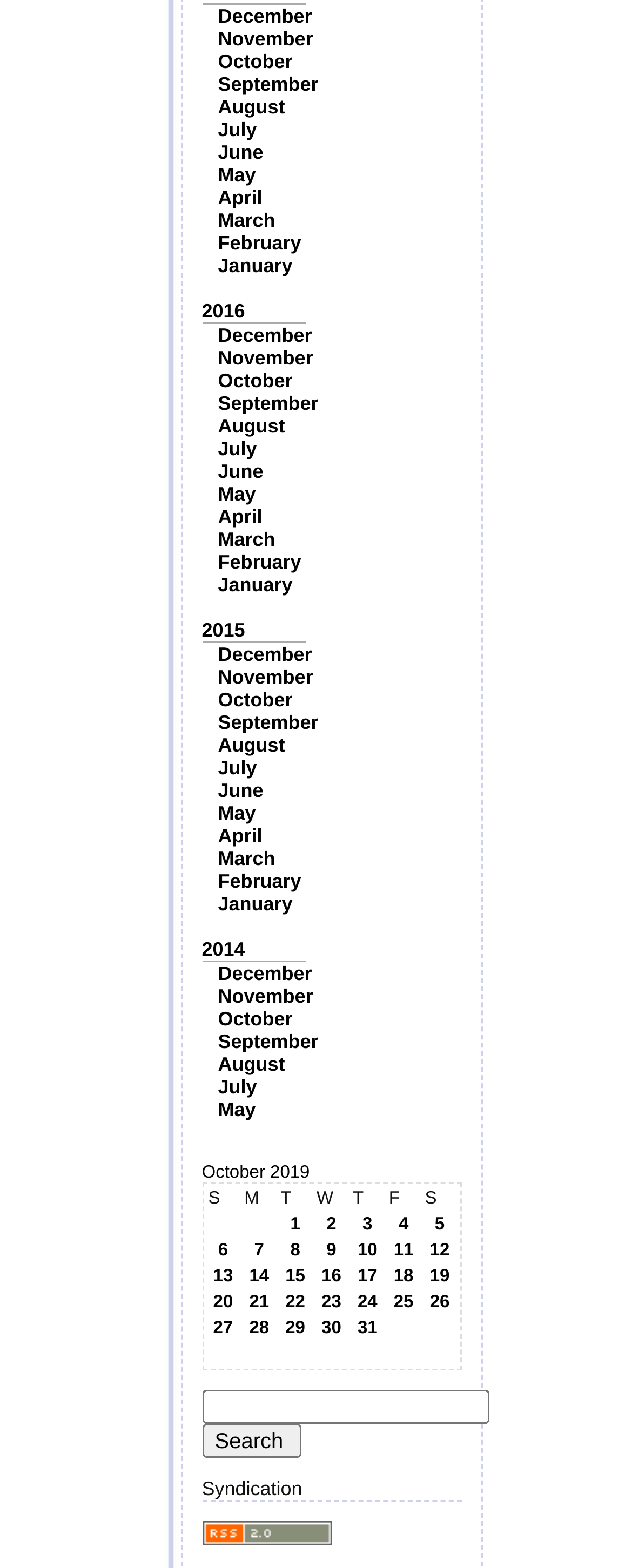Determine the bounding box coordinates of the clickable element necessary to fulfill the instruction: "Go to 2016". Provide the coordinates as four float numbers within the 0 to 1 range, i.e., [left, top, right, bottom].

[0.319, 0.191, 0.388, 0.206]